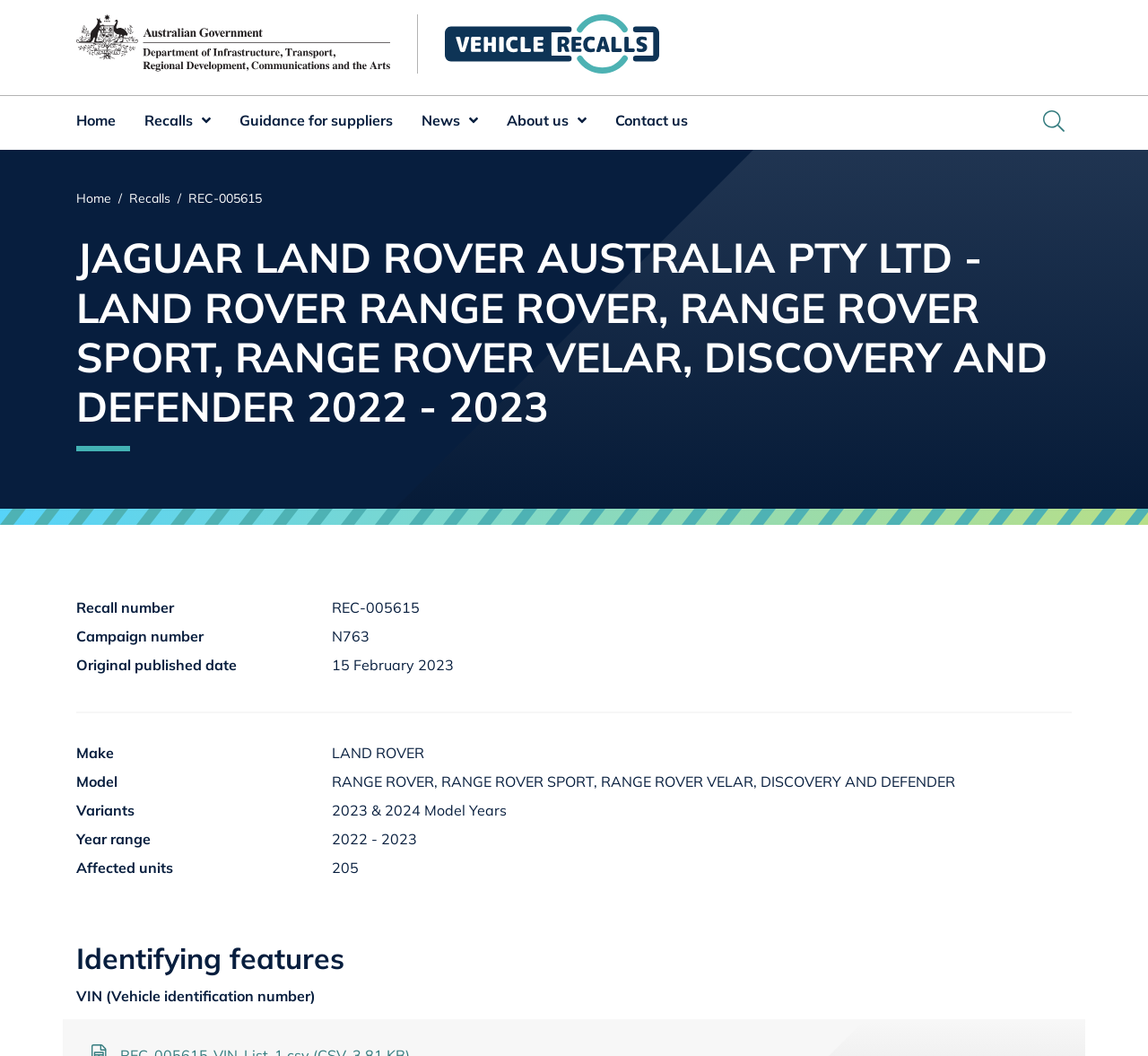What is the recall number?
Using the image, answer in one word or phrase.

REC-005615